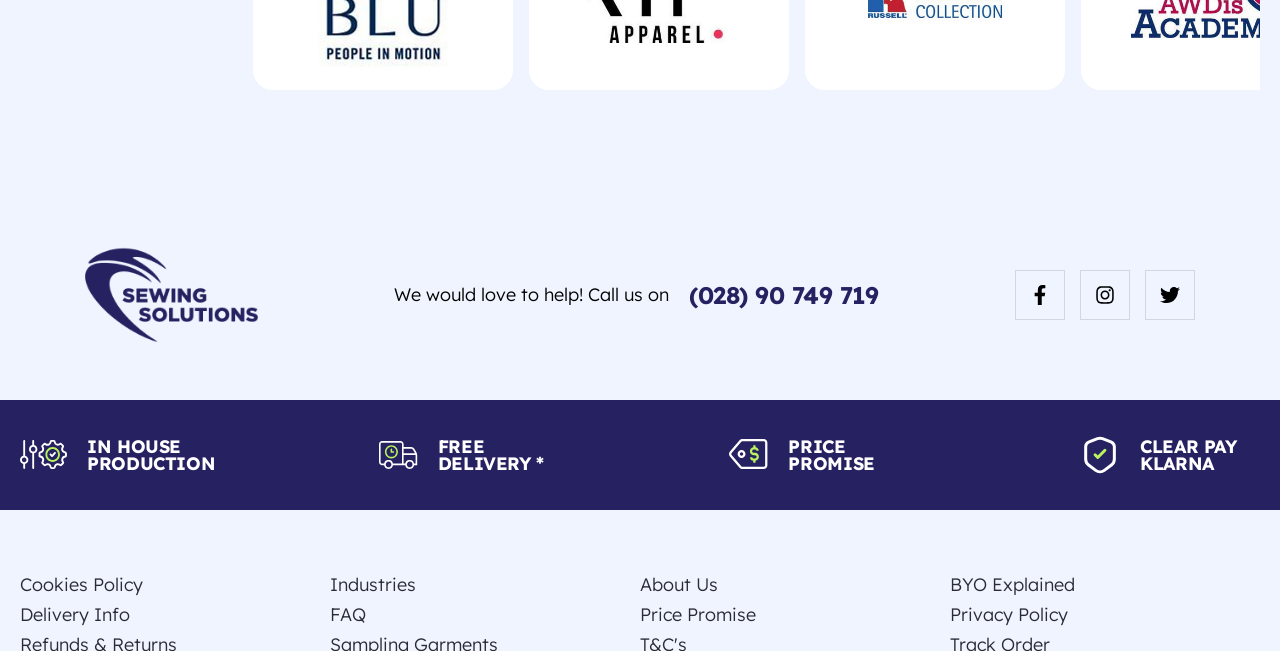What payment method is available?
Based on the screenshot, provide your answer in one word or phrase.

Klarna